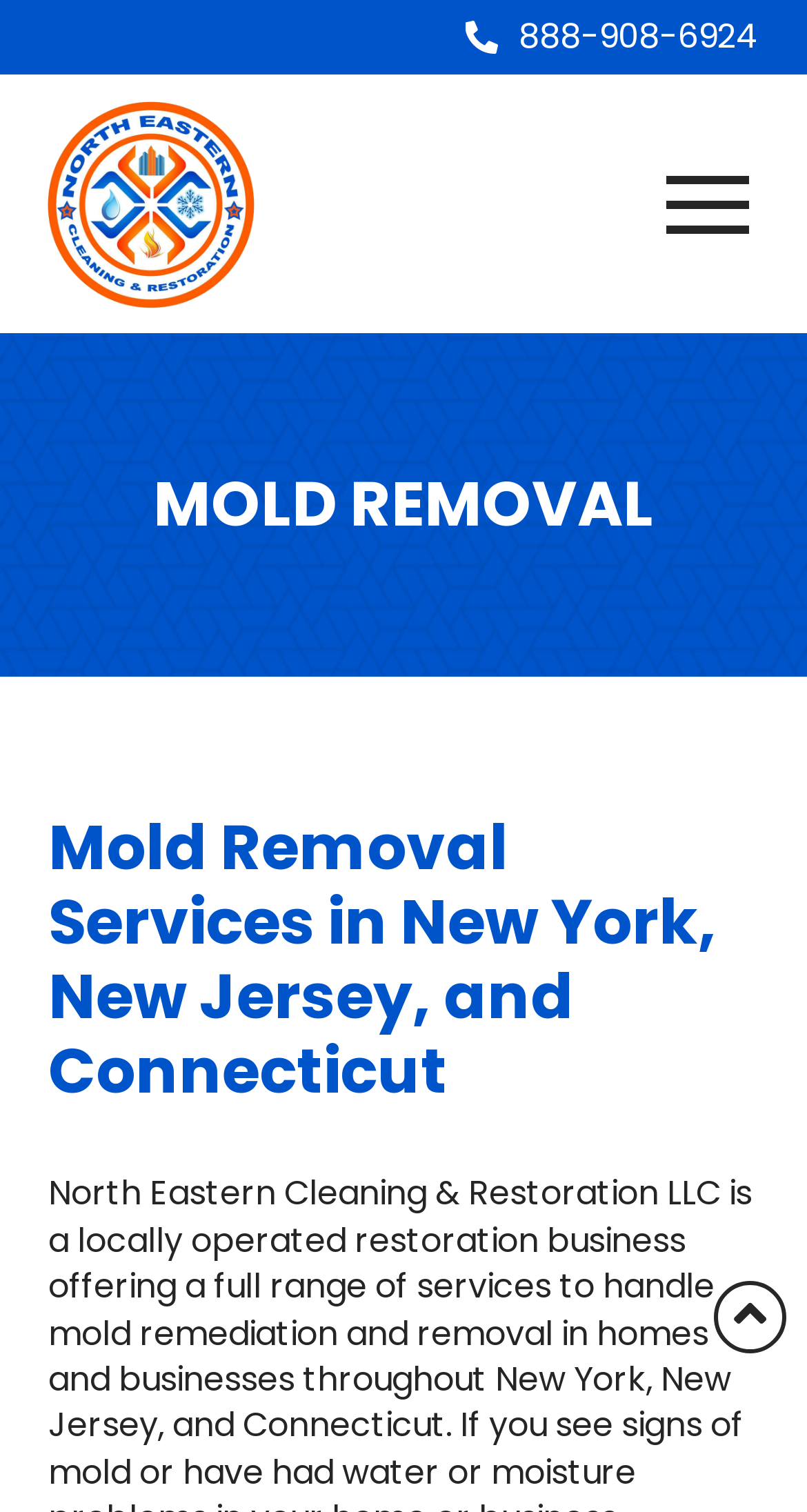Answer the question in one word or a short phrase:
What is the purpose of the toggle button?

To control off-canvas content